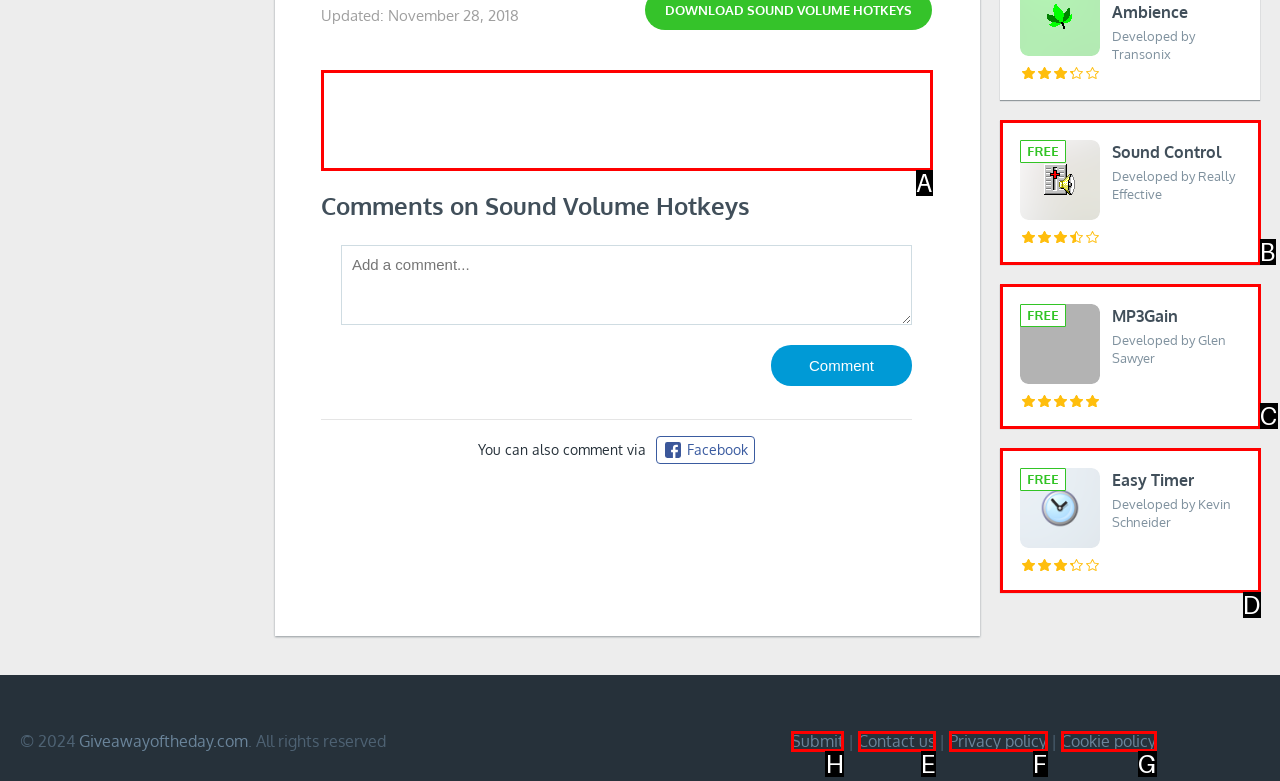Tell me the correct option to click for this task: Submit
Write down the option's letter from the given choices.

H